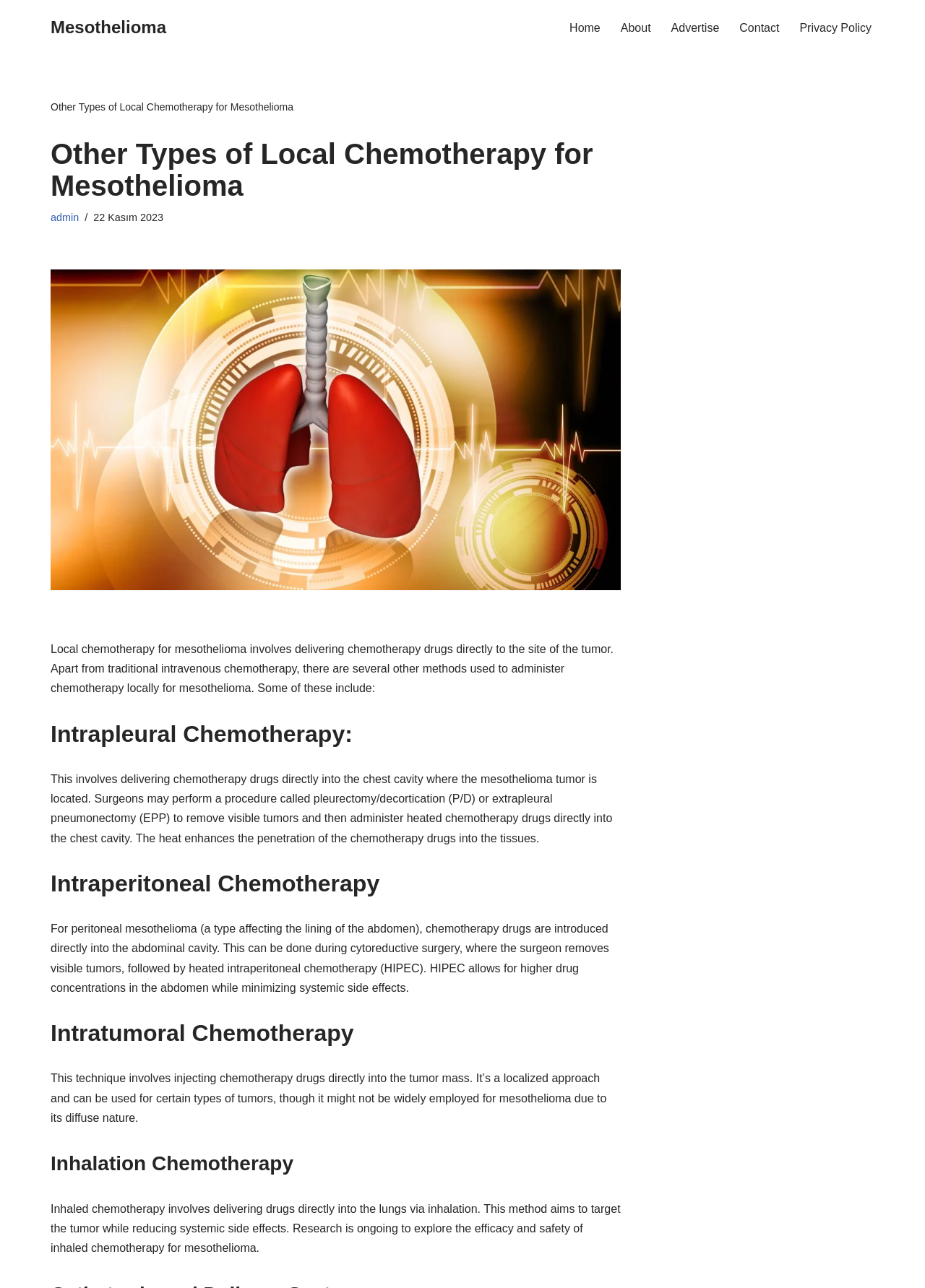Please provide the main heading of the webpage content.

Other Types of Local Chemotherapy for Mesothelioma